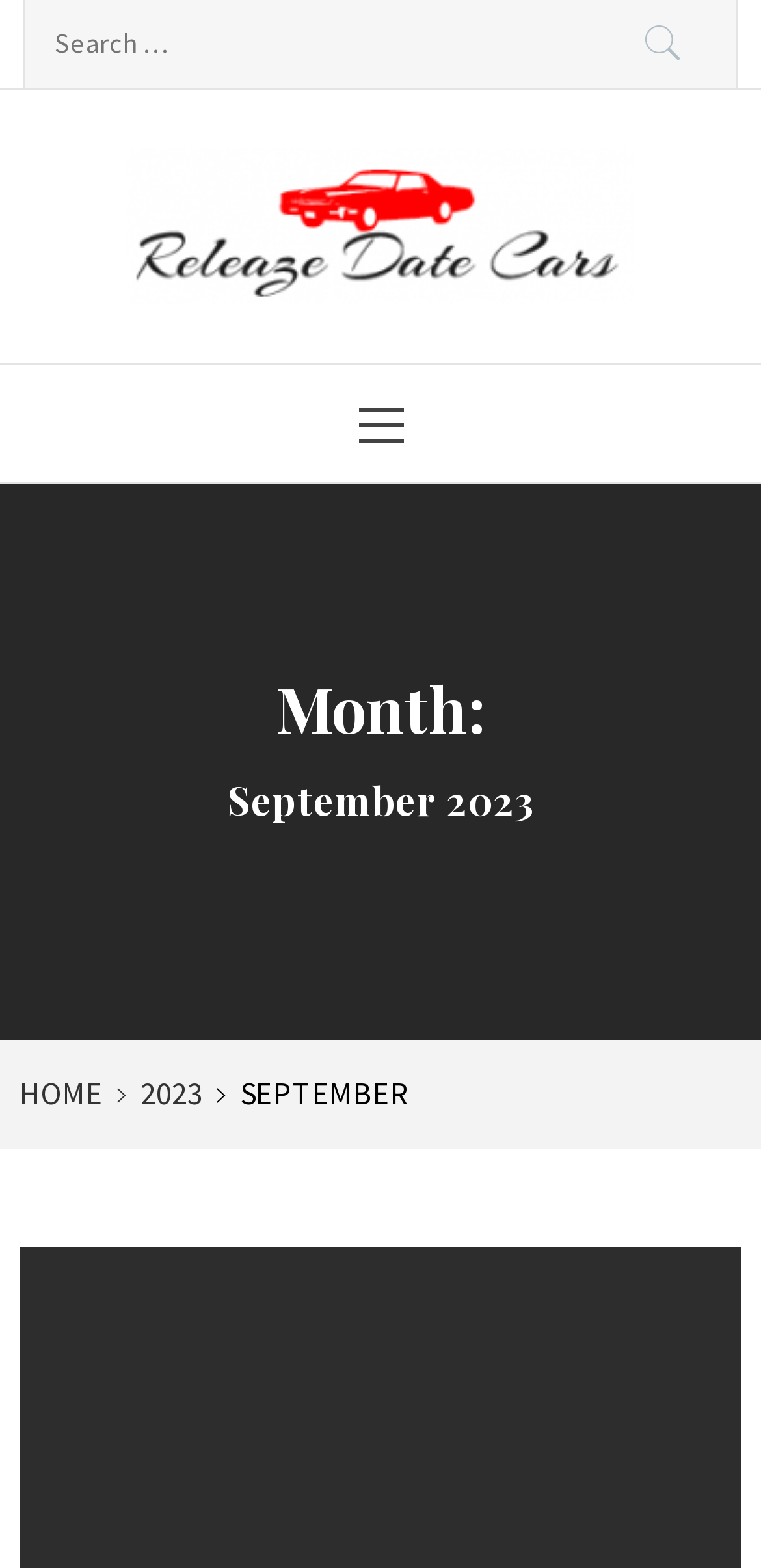What is the theme of the webpage?
Provide a detailed and well-explained answer to the question.

I determined the theme of the webpage by looking at the various elements, including the title 'ReleazeDate Cars', the image with the same title, and the static text element that says 'Unveiling the Latest in Automotive Releases', which all suggest that the webpage is about cars.